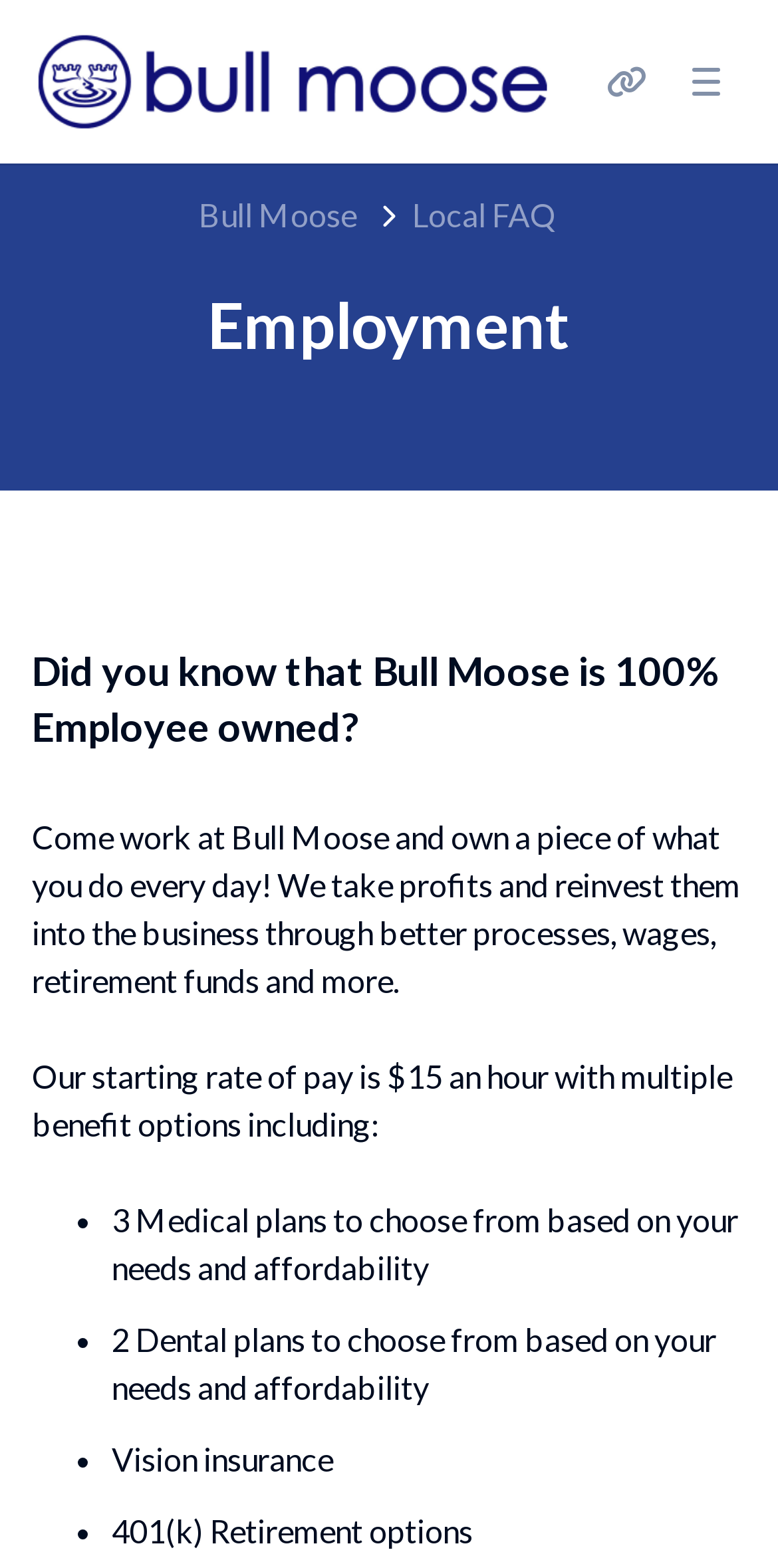Illustrate the webpage with a detailed description.

The webpage is about employment opportunities at Bull Moose, a 100% employee-owned company. At the top left corner, there is a logo link, accompanied by an image of the logo. To the right of the logo, there is a link with a font awesome icon and a button with no text. Below the logo, there is a large background image with the text "Employment" on it.

The main content of the page is divided into sections. The first section has a heading that reads "Employment" and a subheading that states "Did you know that Bull Moose is 100% Employee owned?" Below this, there is a paragraph of text that describes the benefits of working at Bull Moose, including the fact that profits are reinvested into the business.

The next section lists the benefits of working at Bull Moose, including a starting rate of pay of $15 an hour and multiple benefit options. These options are listed in a bulleted format, with each bullet point describing a different benefit, such as medical plans, dental plans, vision insurance, and 401(k) retirement options.

At the top right corner of the page, there is a navigation menu that shows the current location, with links to "Bull Moose" and "Local FAQ".